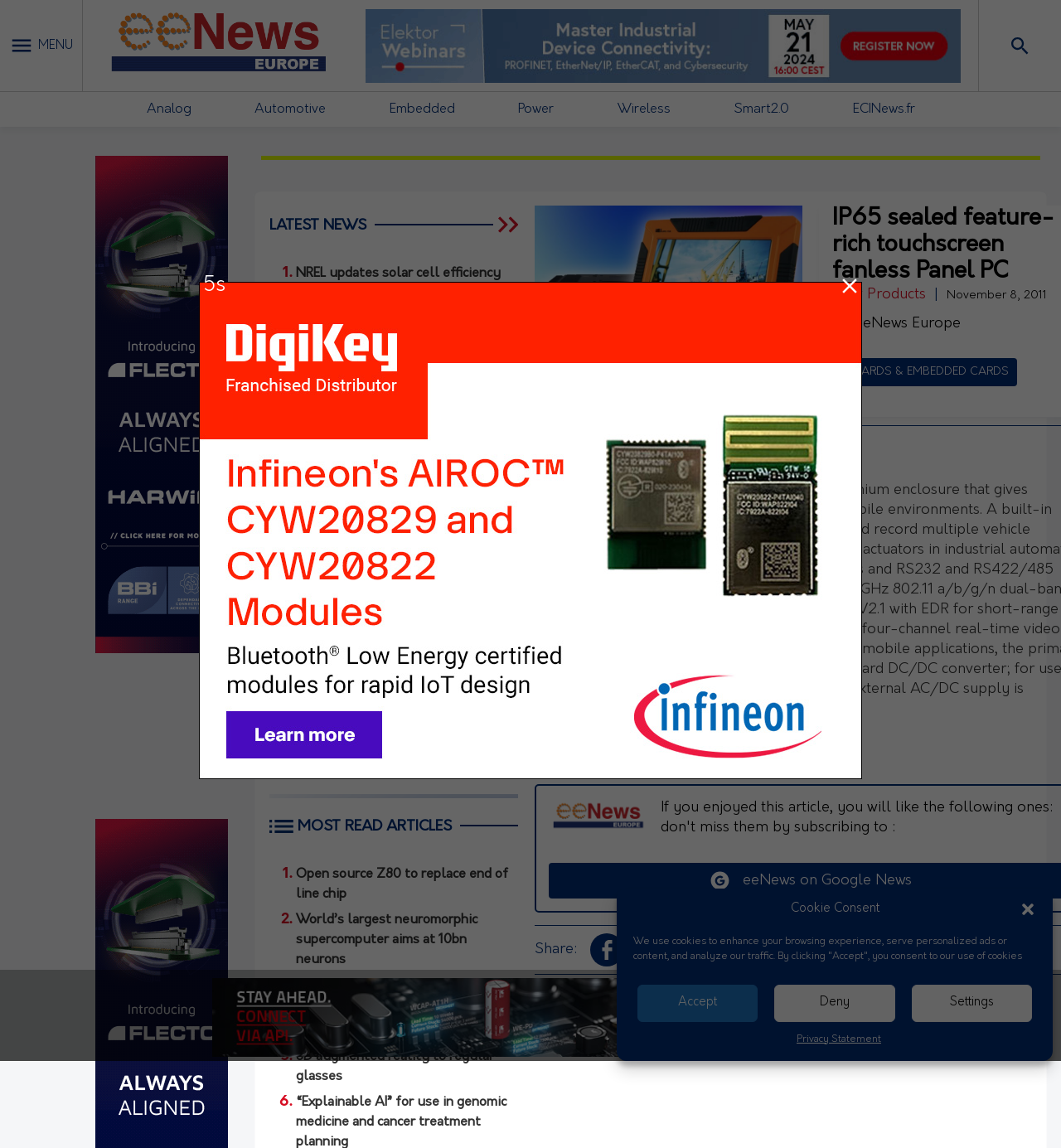Can you locate the main headline on this webpage and provide its text content?

IP65 sealed feature-rich touchscreen fanless Panel PC